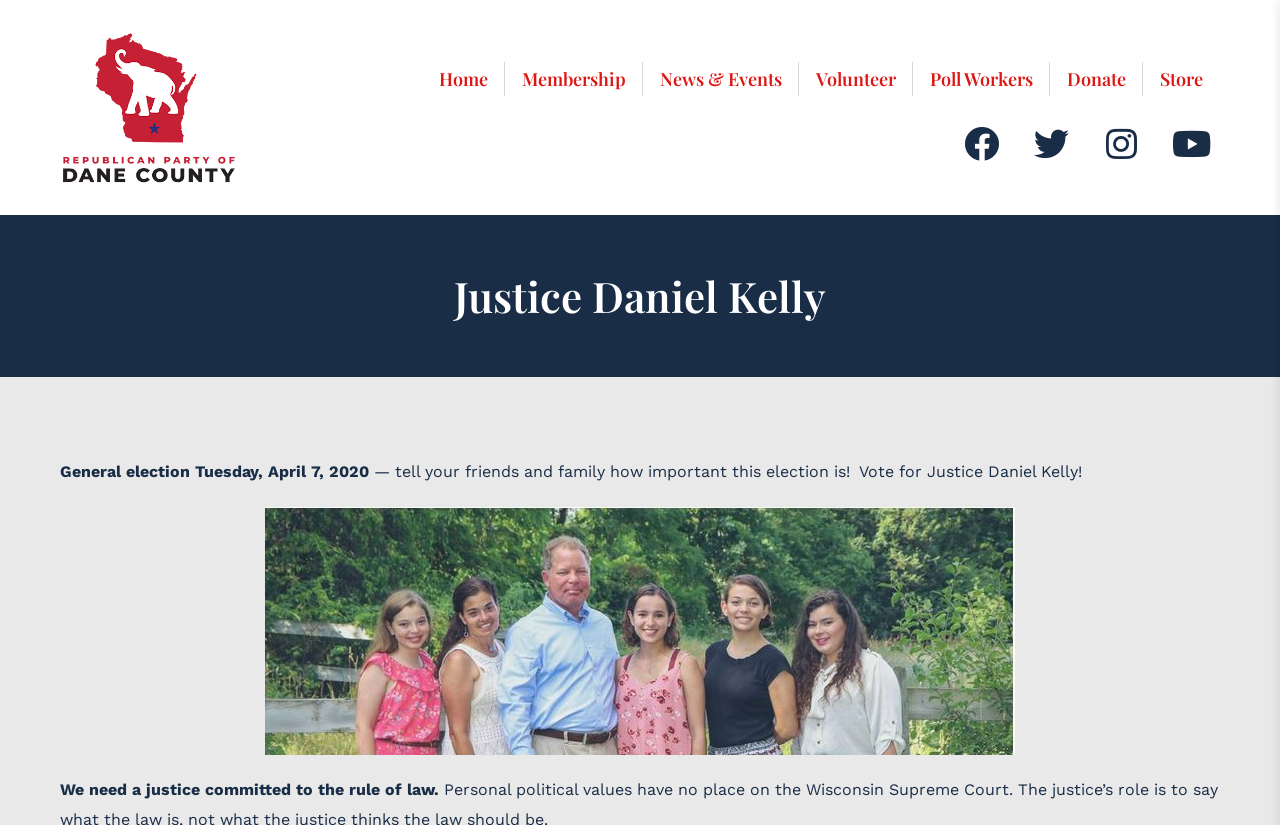Use one word or a short phrase to answer the question provided: 
What is the name of the justice?

Daniel Kelly